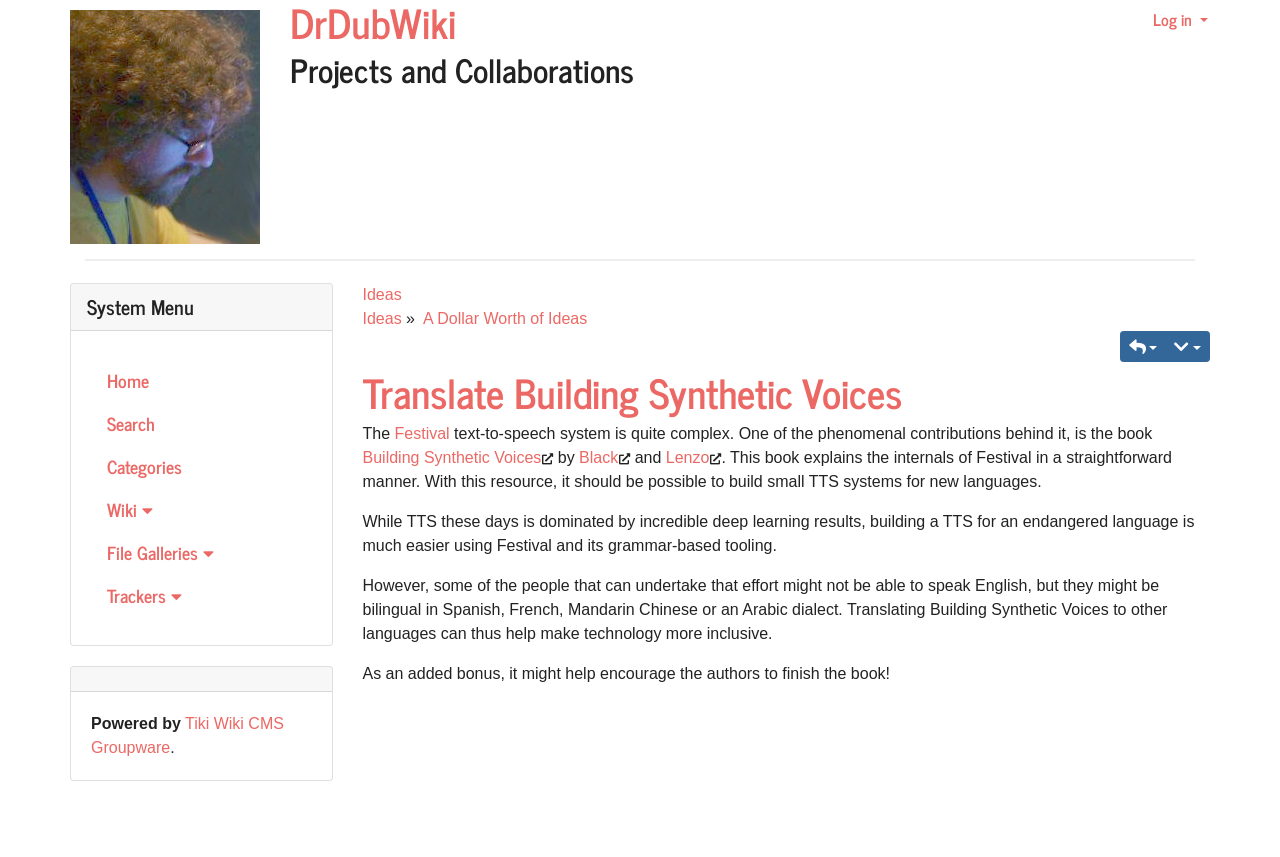Identify the bounding box for the UI element that is described as follows: "Building Synthetic Voices".

[0.283, 0.524, 0.423, 0.544]